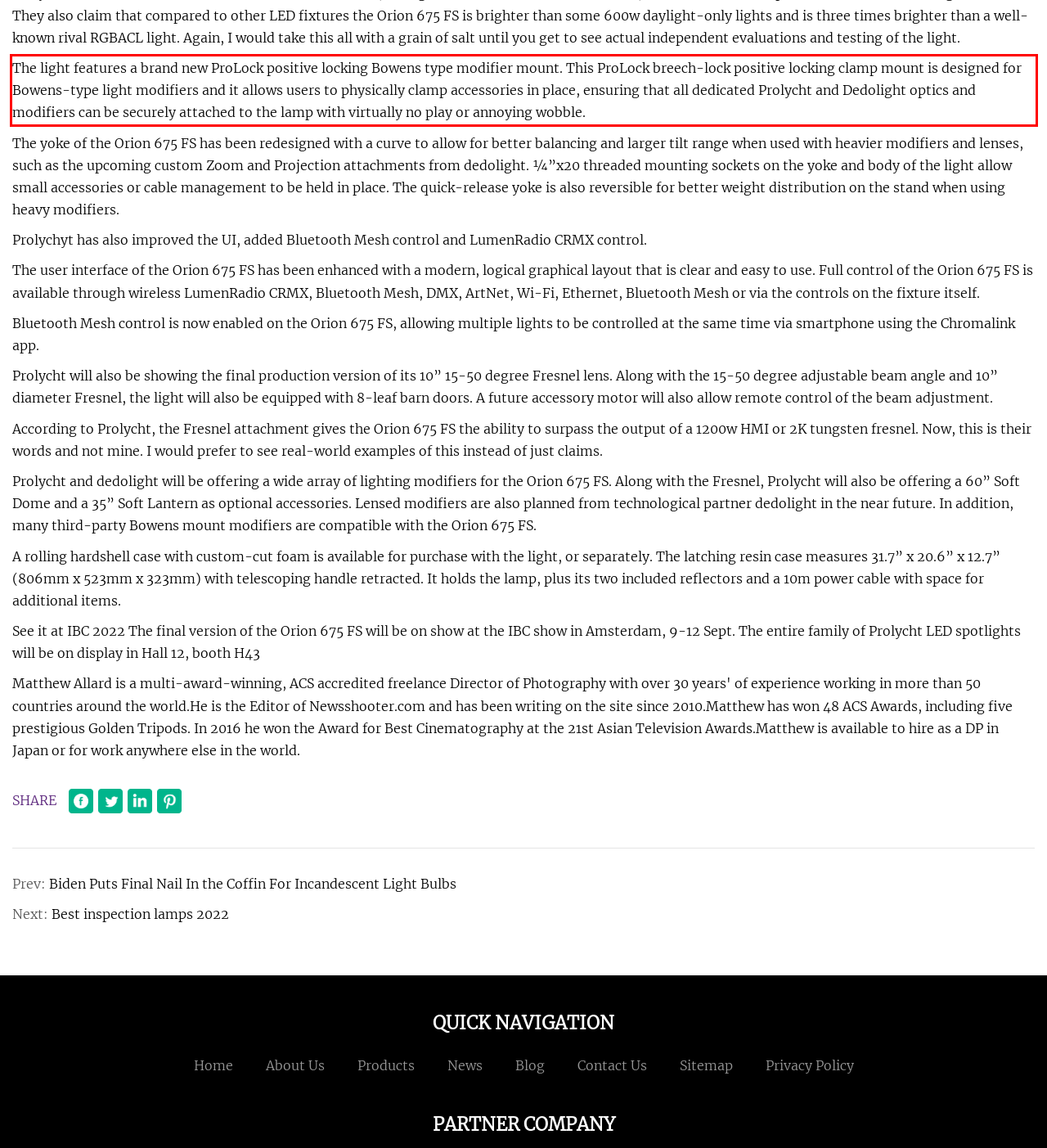You are given a webpage screenshot with a red bounding box around a UI element. Extract and generate the text inside this red bounding box.

The light features a brand new ProLock positive locking Bowens type modifier mount. This ProLock breech-lock positive locking clamp mount is designed for Bowens-type light modifiers and it allows users to physically clamp accessories in place, ensuring that all dedicated Prolycht and Dedolight optics and modifiers can be securely attached to the lamp with virtually no play or annoying wobble.